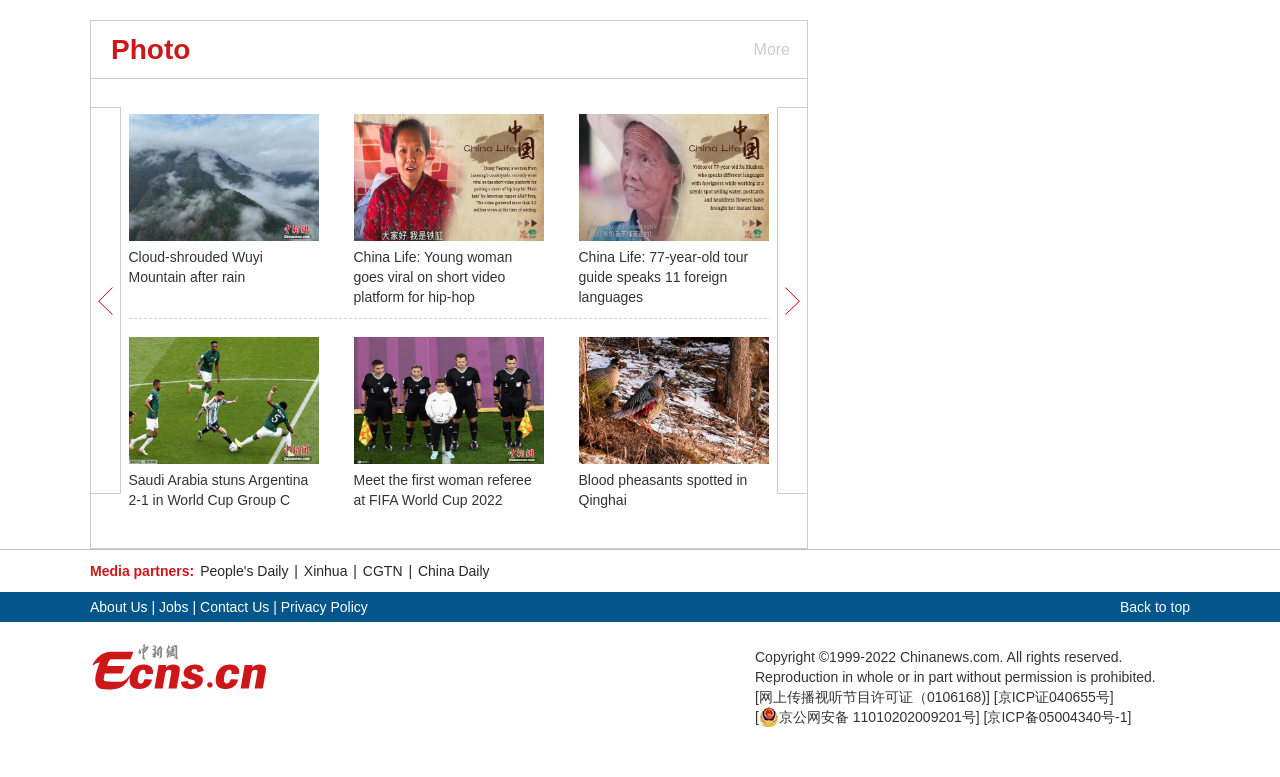How many media partners are listed?
Please use the image to deliver a detailed and complete answer.

I counted the number of media partners listed at the bottom of the webpage, which are 'People's Daily', 'Xinhua', 'CGTN', 'China Daily', and found that there are 5 in total.